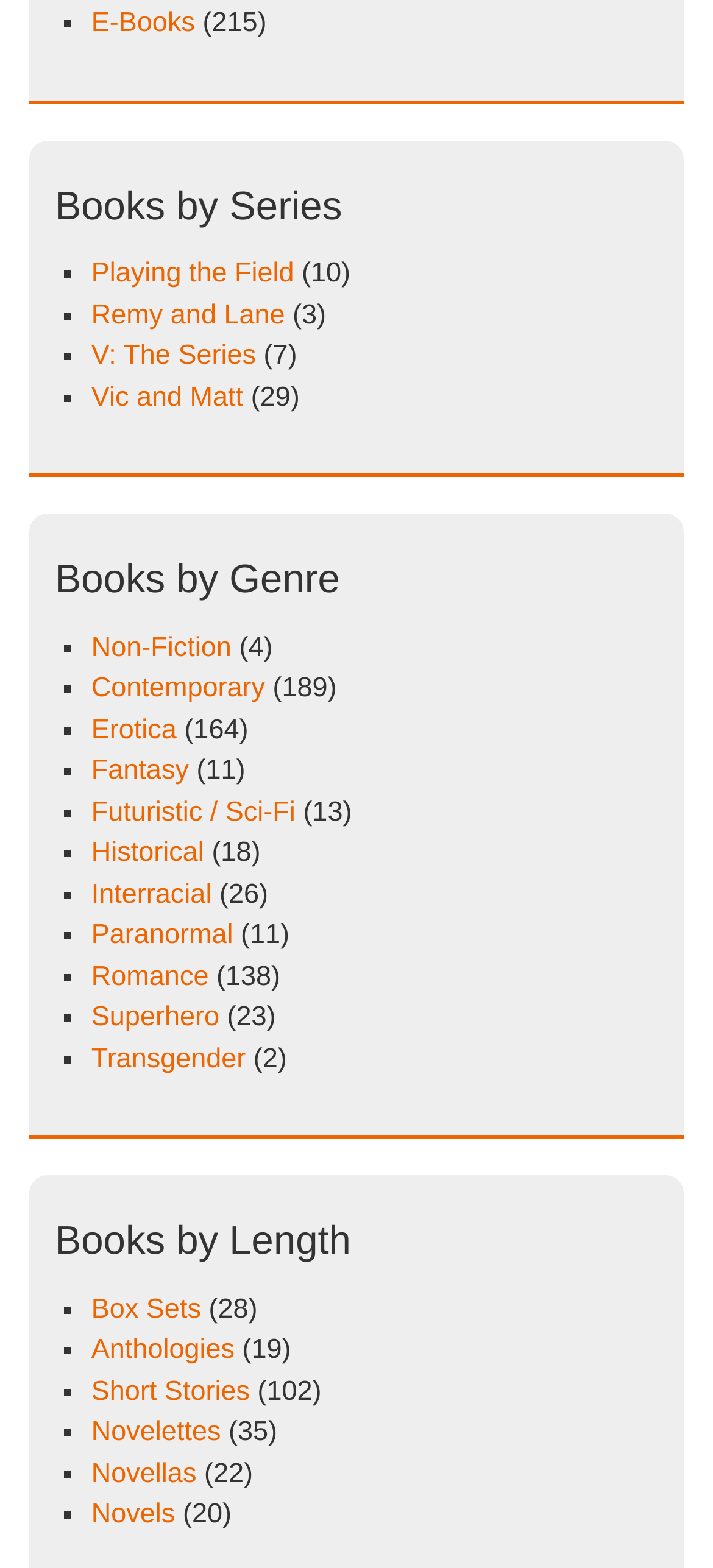Examine the image carefully and respond to the question with a detailed answer: 
What is the first book series listed?

The first book series listed is 'E-Books' which is a link element located at the top of the webpage, indicated by the bounding box coordinates [0.128, 0.005, 0.273, 0.025].